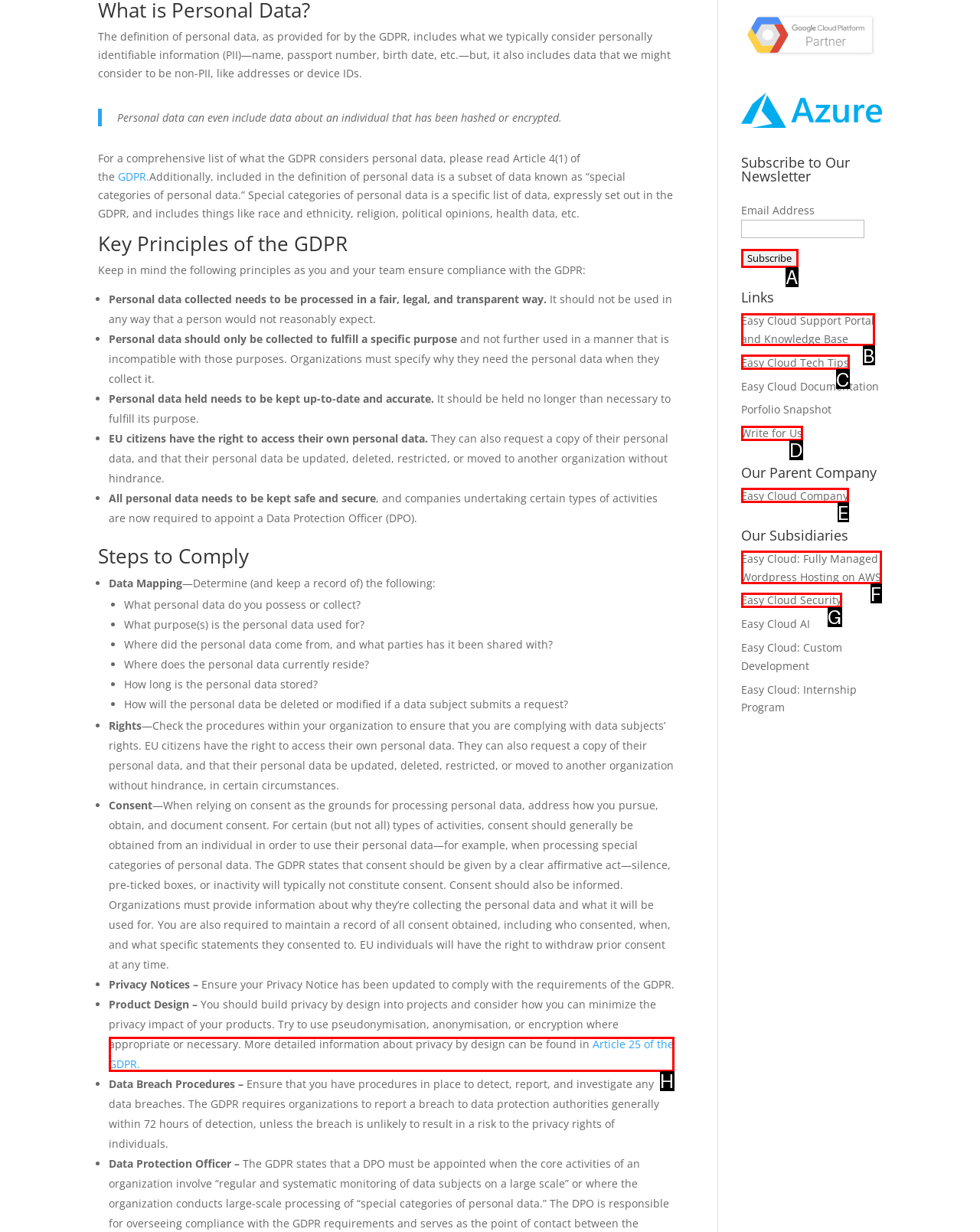Match the description: Article 25 of the GDPR. to the appropriate HTML element. Respond with the letter of your selected option.

H